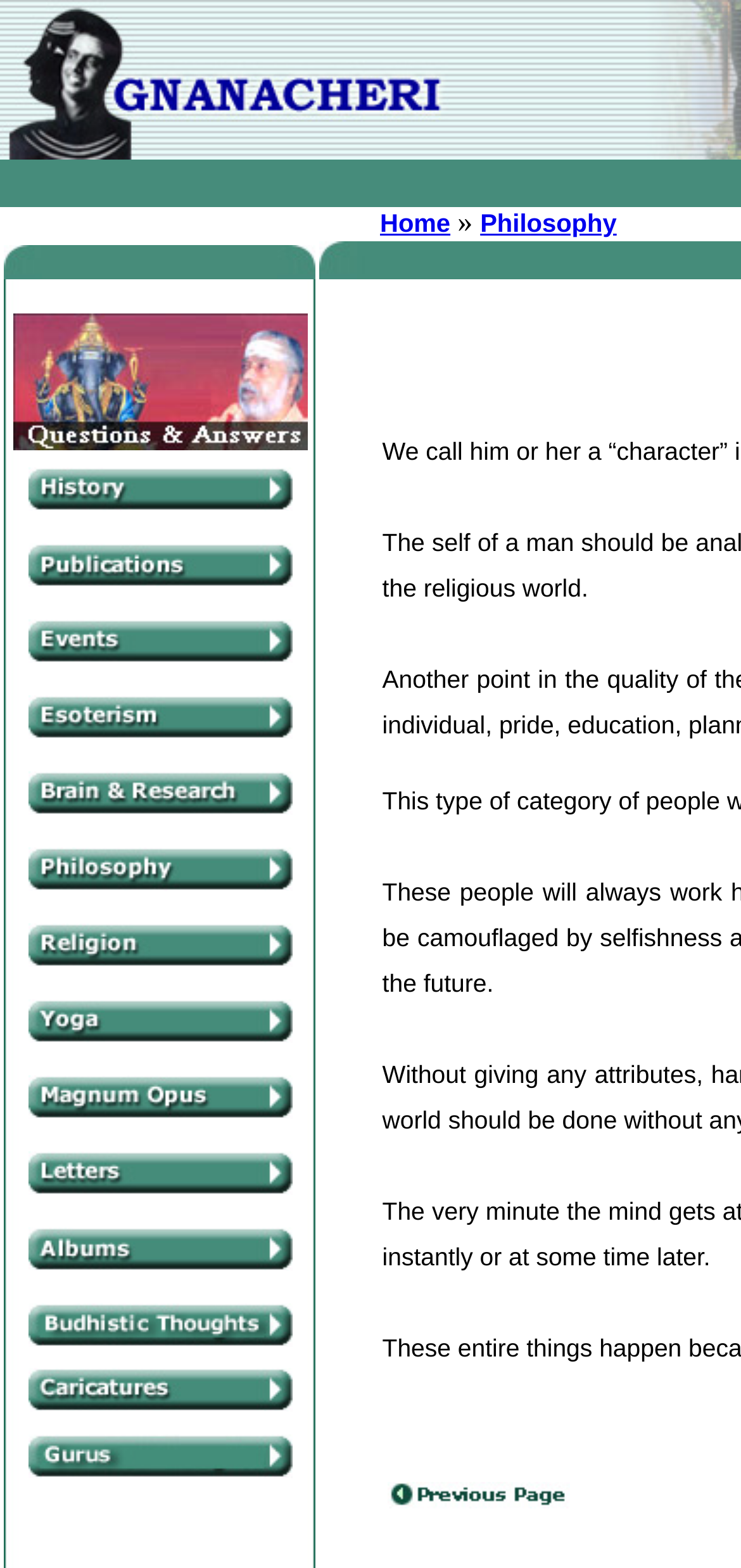What is the first link on the top navigation bar?
Give a single word or phrase answer based on the content of the image.

Home